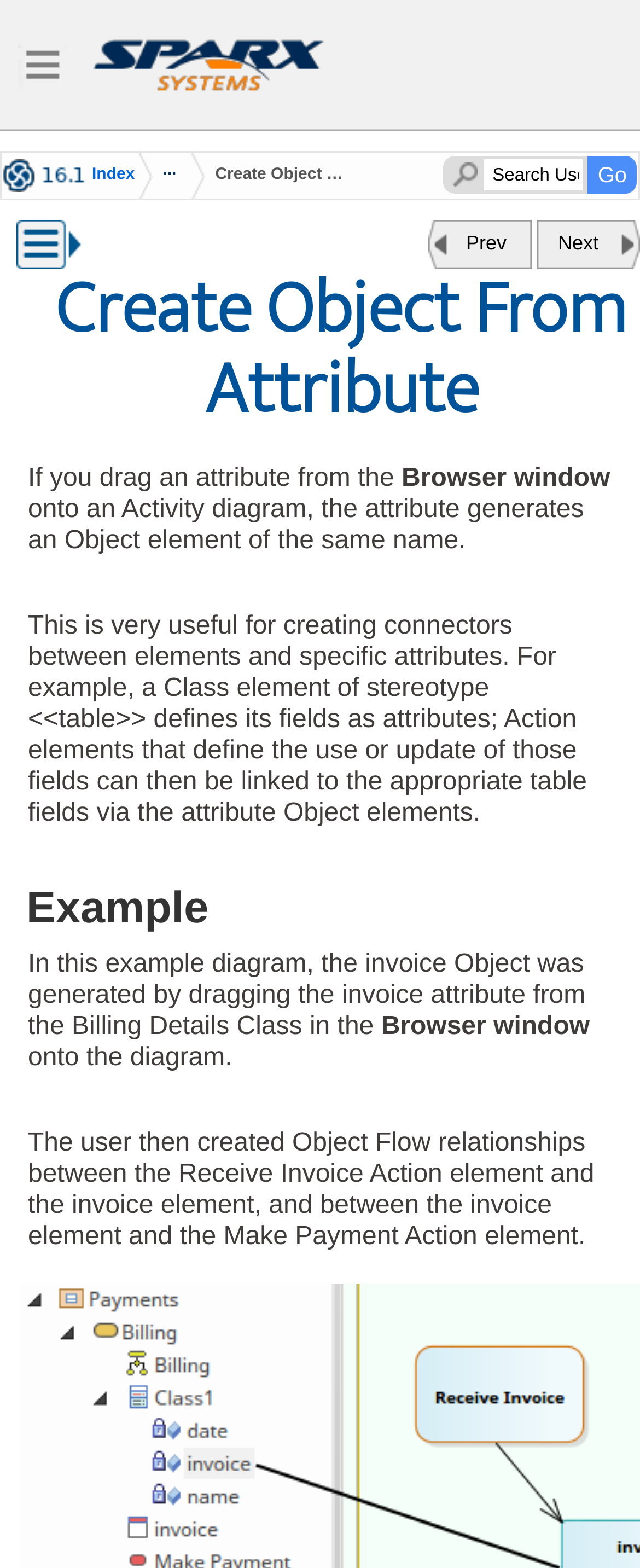What is the purpose of dragging an attribute from the Browser window?
Please use the image to deliver a detailed and complete answer.

According to the webpage, if you drag an attribute from the Browser window onto an Activity diagram, the attribute generates an Object element of the same name. This is useful for creating connectors between elements and specific attributes.